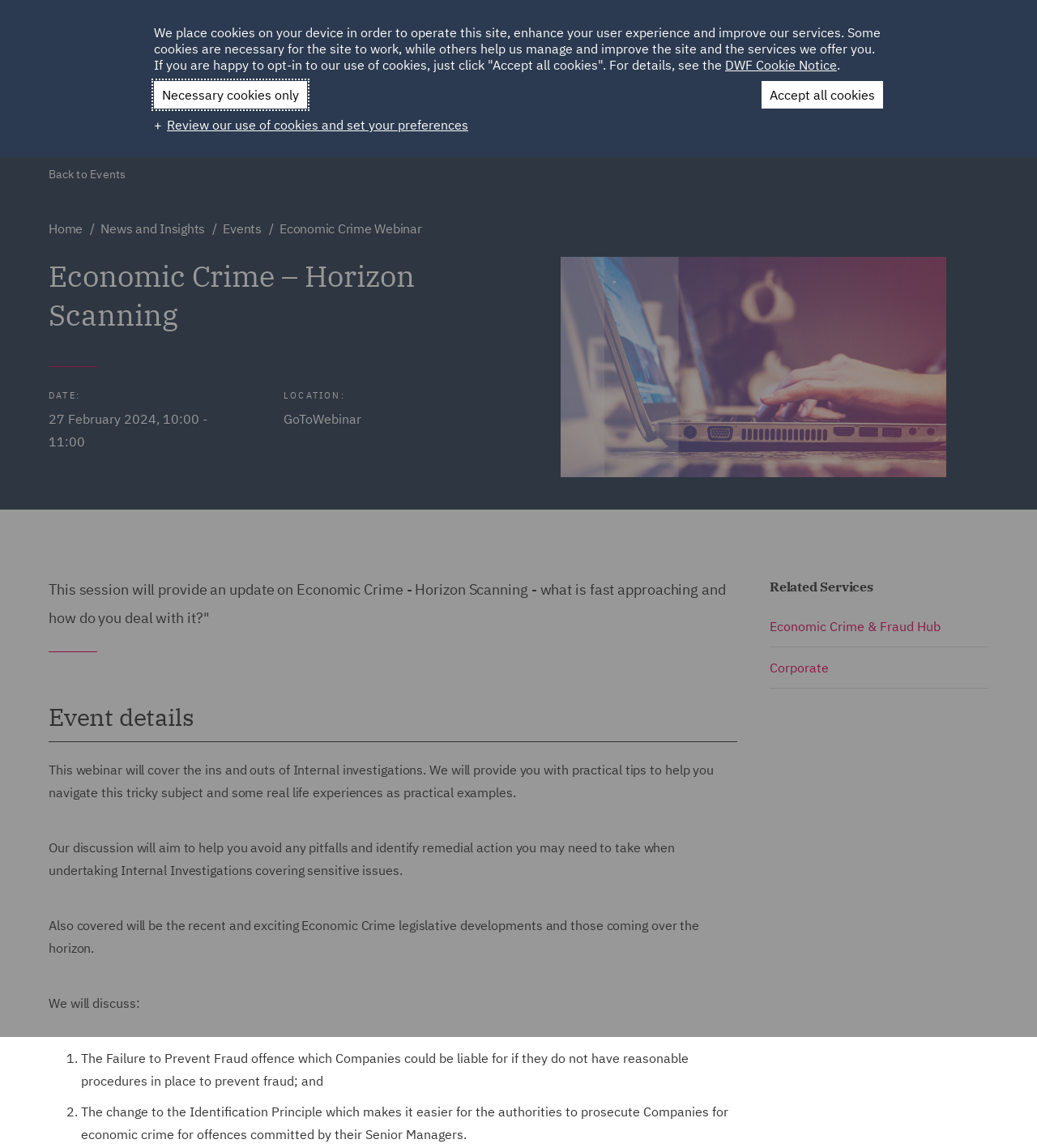What is the topic of the webinar?
Using the information from the image, answer the question thoroughly.

The topic of the webinar can be determined by looking at the heading 'Economic Crime – Horizon Scanning' and the description 'This session will provide an update on Economic Crime - Horizon Scanning - what is fast approaching and how do you deal with it?'.